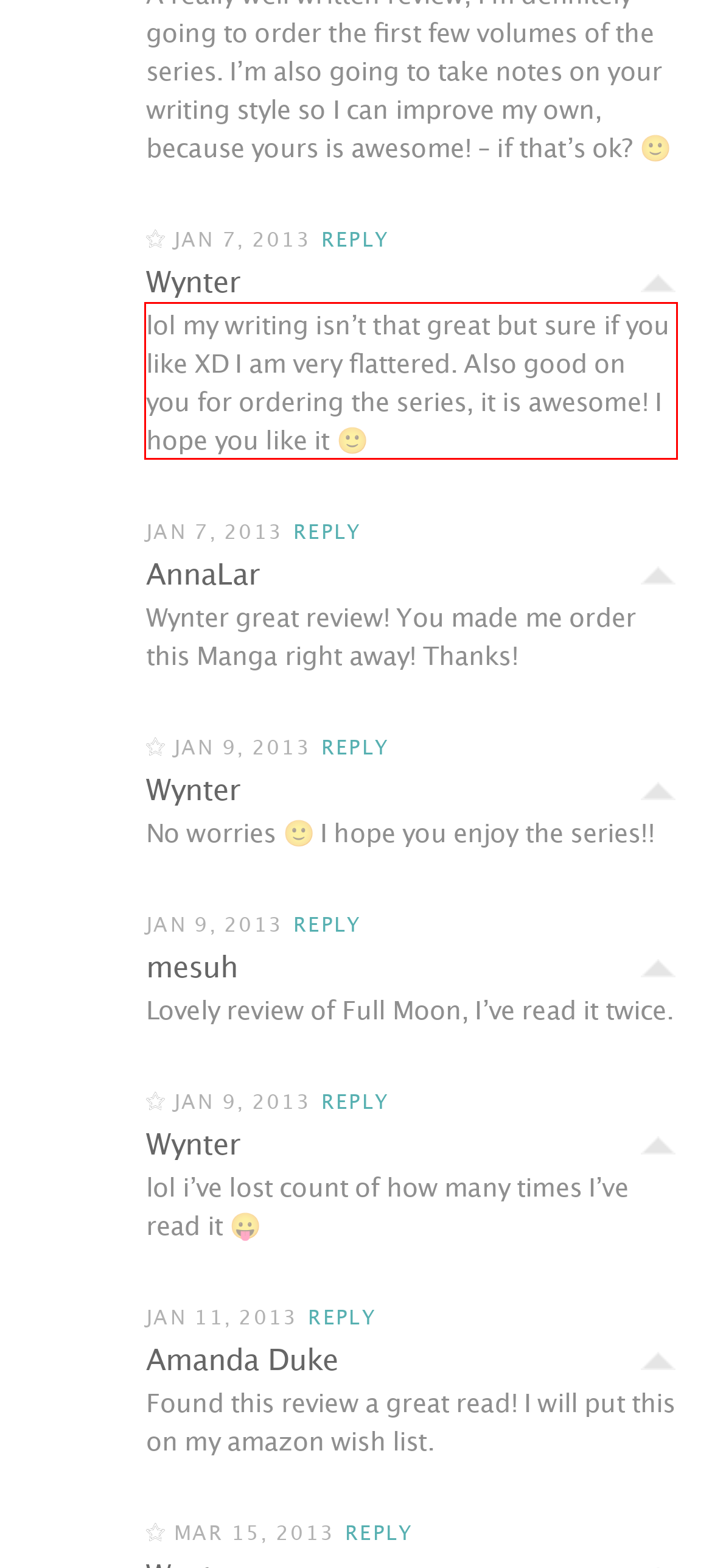Please perform OCR on the UI element surrounded by the red bounding box in the given webpage screenshot and extract its text content.

lol my writing isn’t that great but sure if you like XD I am very flattered. Also good on you for ordering the series, it is awesome! I hope you like it 🙂